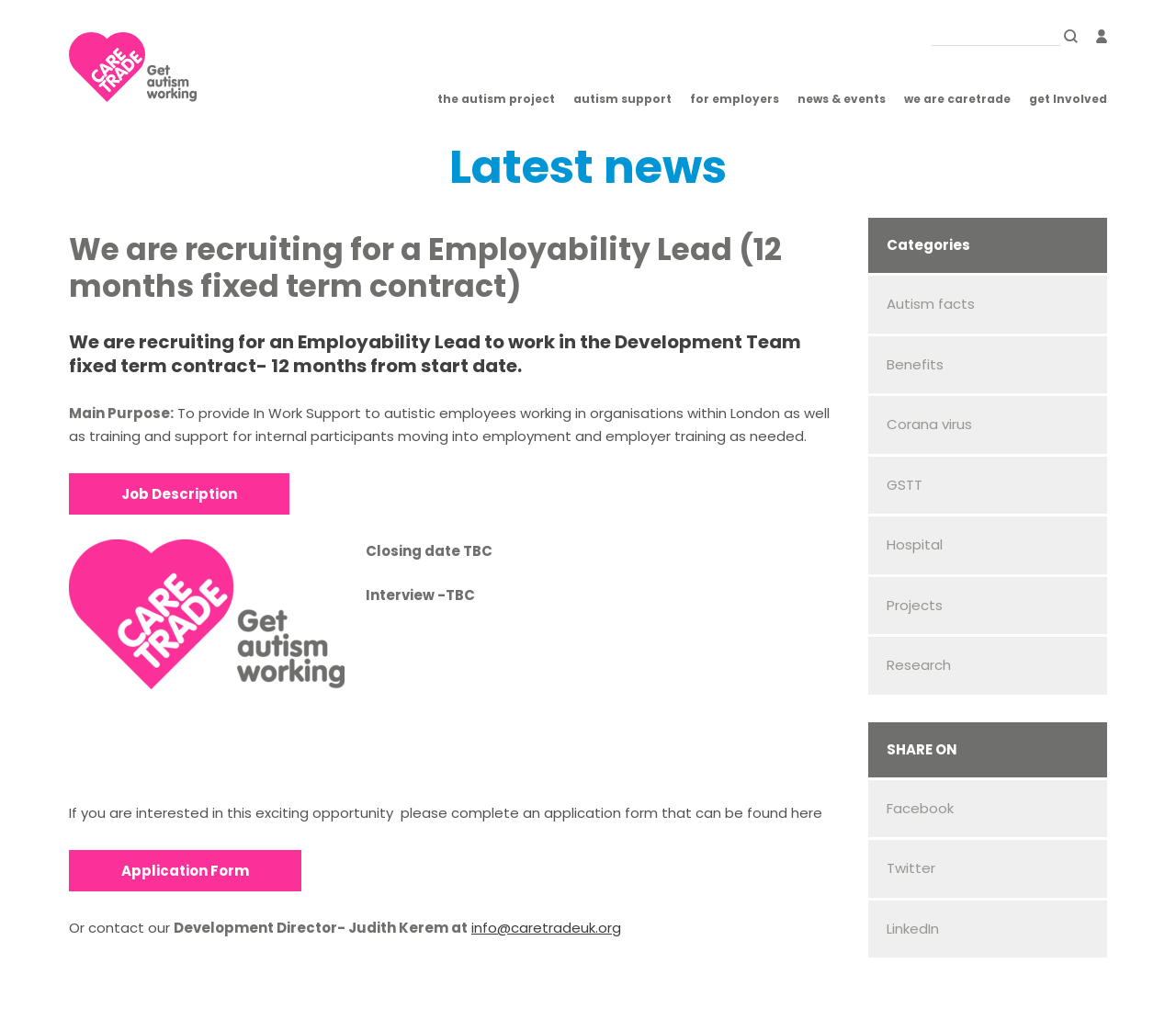What are the categories listed on the webpage?
Use the image to give a comprehensive and detailed response to the question.

The webpage has a section that lists categories, which include Autism facts, Benefits, Corona virus, GSTT, Hospital, Projects, and Research. These categories are likely related to the job or the organisation.